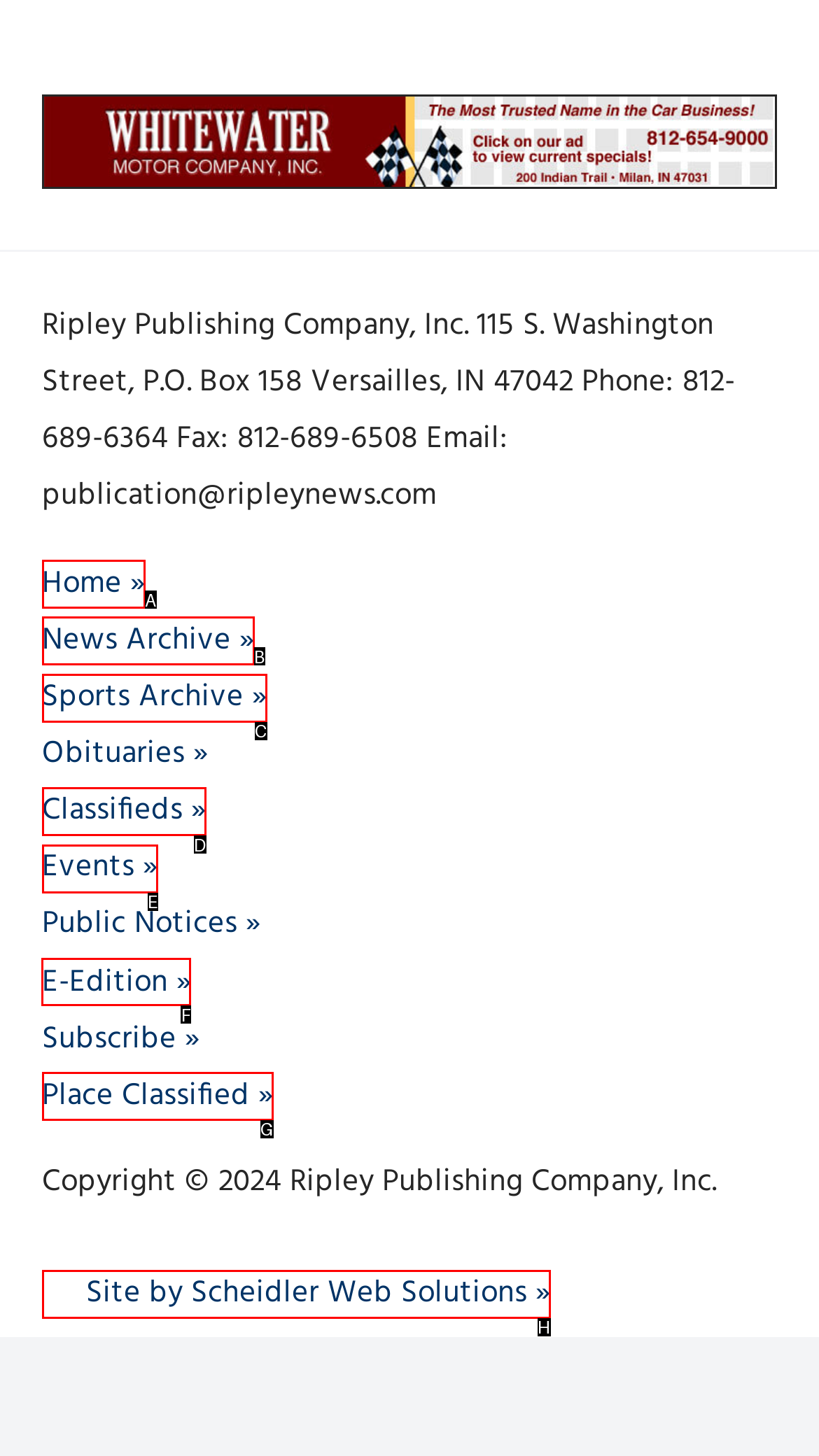Based on the choices marked in the screenshot, which letter represents the correct UI element to perform the task: Go to E-Edition?

F